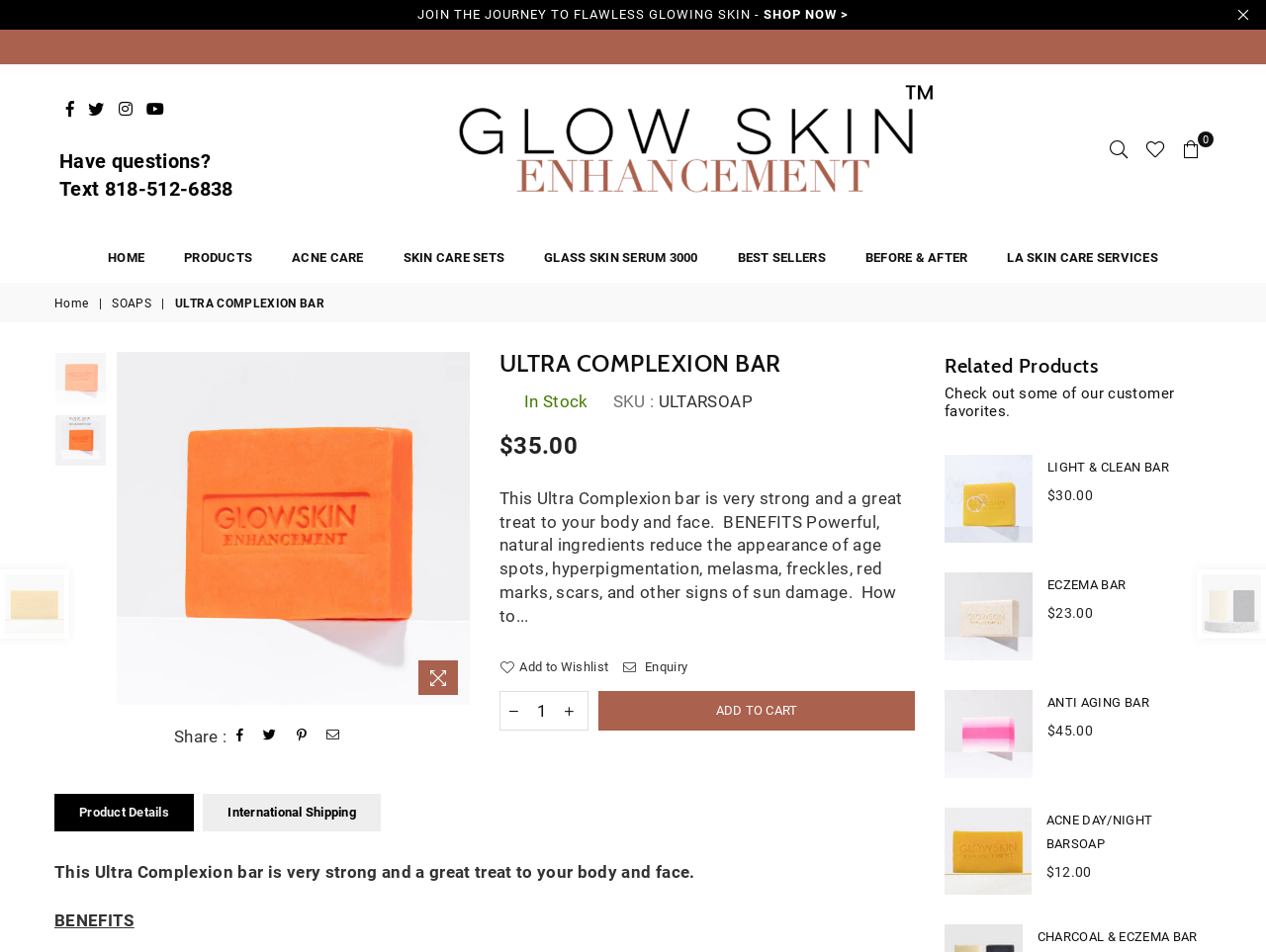What is the name of the product?
Look at the screenshot and provide an in-depth answer.

I found the answer by looking at the heading element with the text 'ULTRA COMPLEXION BAR' which is located at the top of the webpage, indicating that it is the main product being showcased.